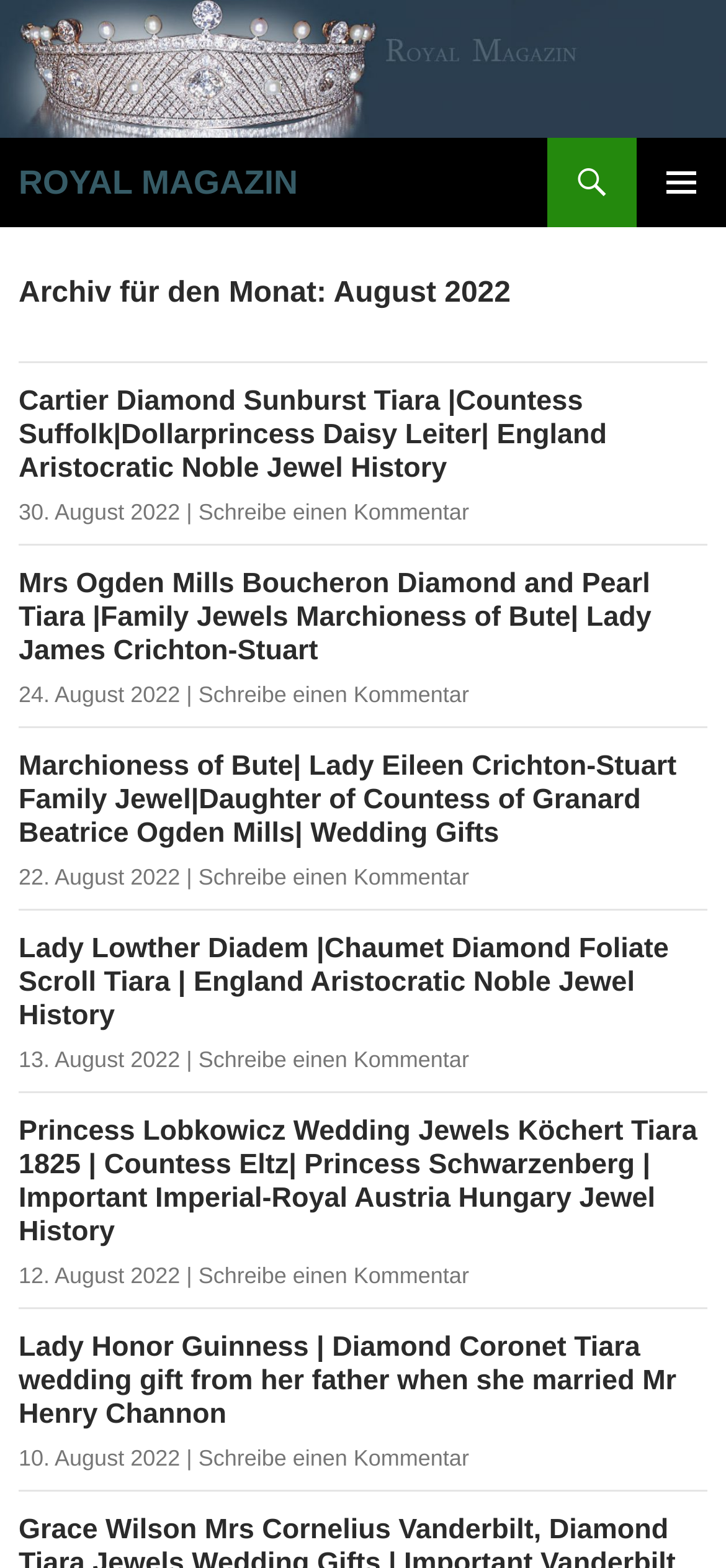Answer briefly with one word or phrase:
What is the purpose of the 'Suchen' link?

Search